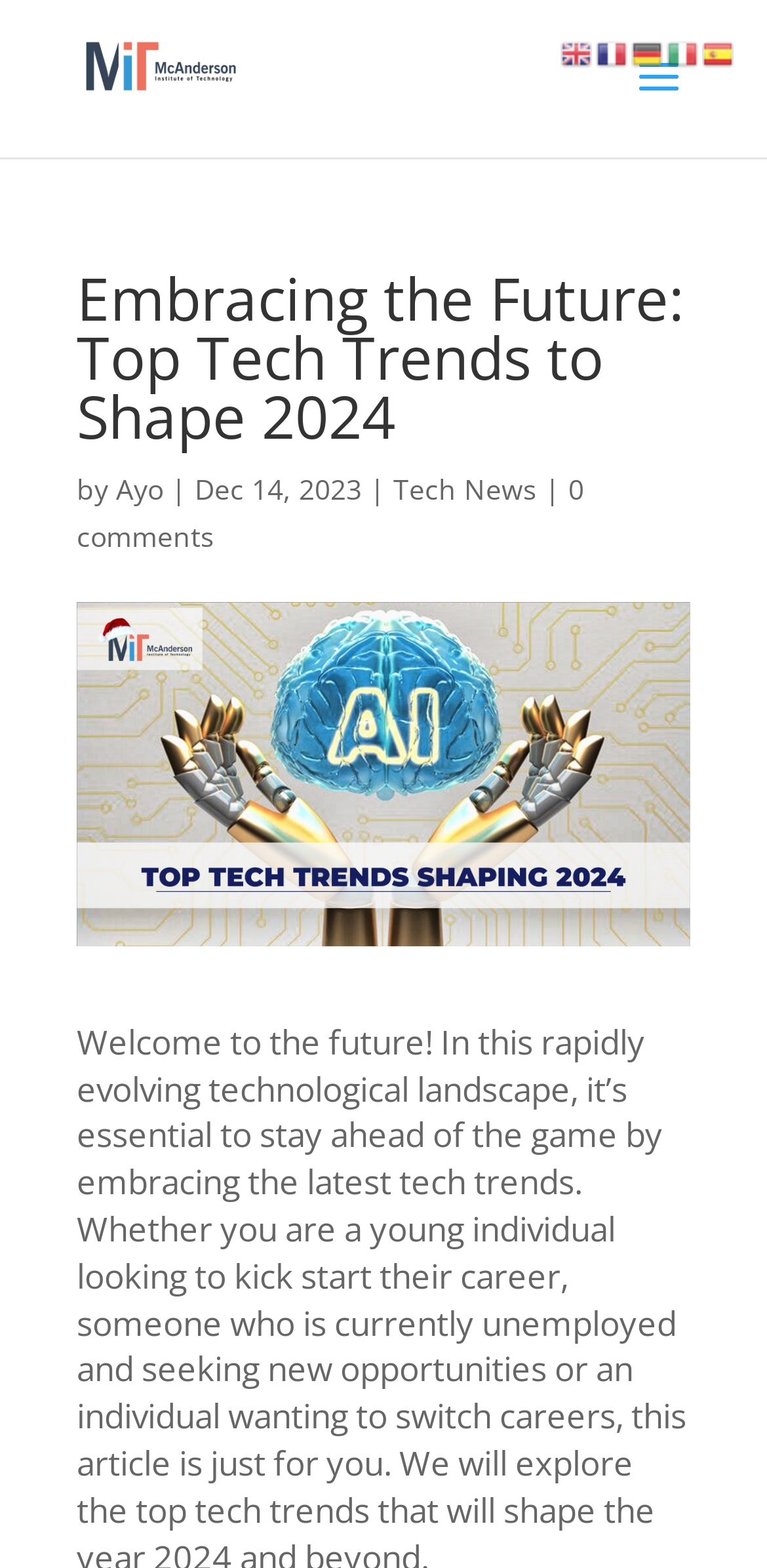Use the information in the screenshot to answer the question comprehensively: What is the name of the institute?

The name of the institute can be found in the top-left corner of the webpage, where it is written as 'McAnderson Institute of Technology' next to the institute's logo.